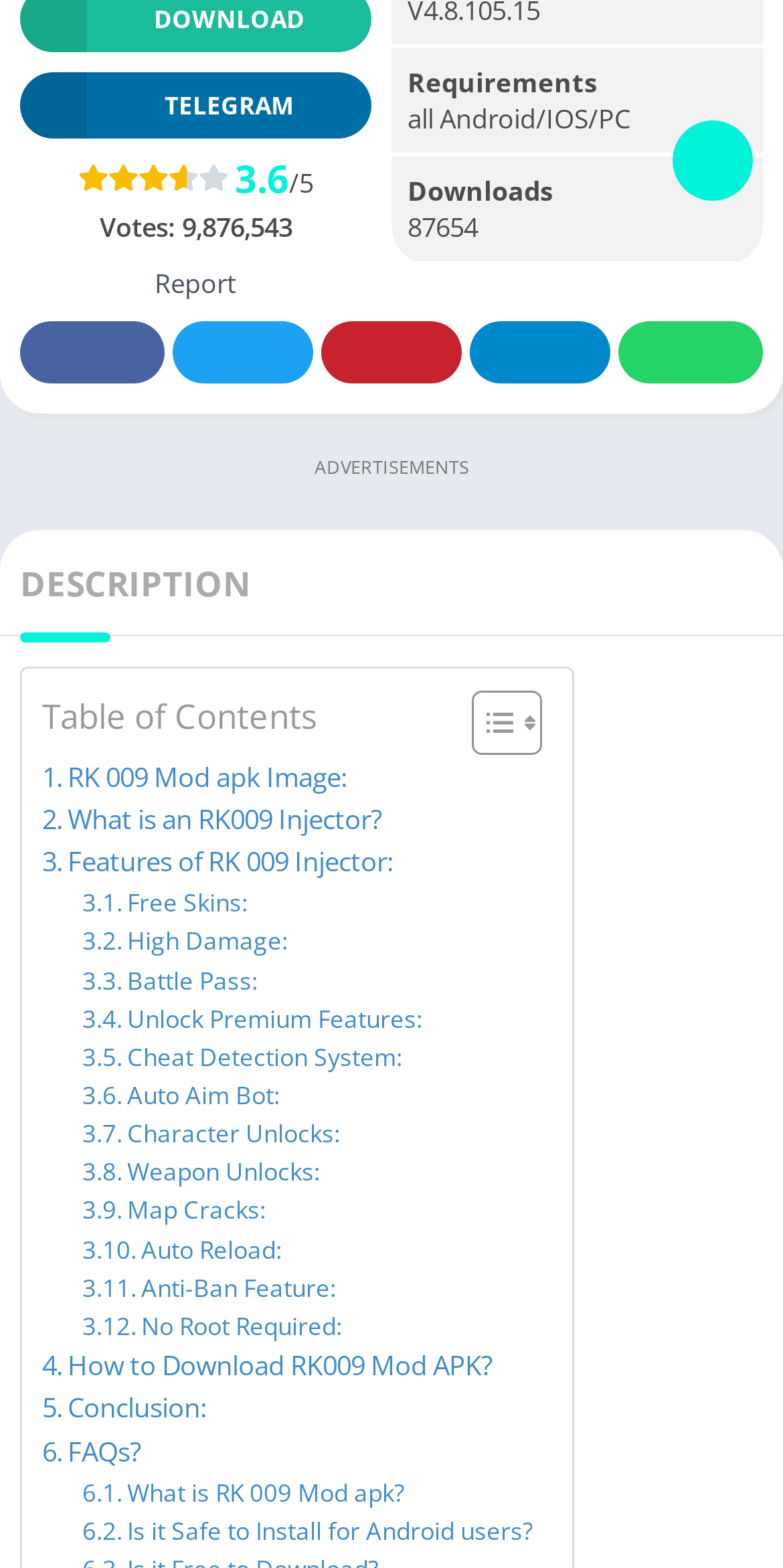What is the rating of this app?
Please provide a single word or phrase as your answer based on the image.

3.6/5